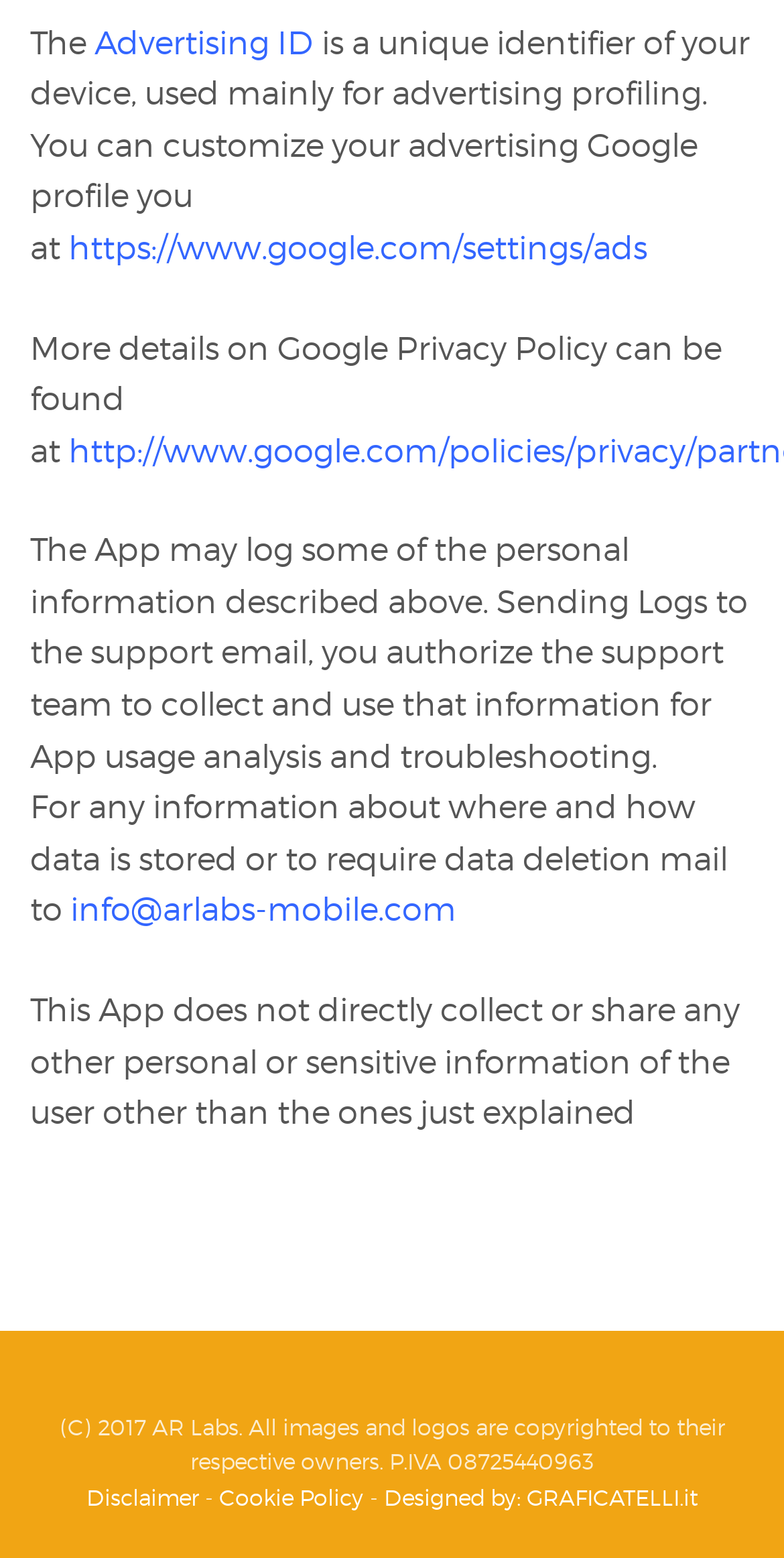Please provide the bounding box coordinates in the format (top-left x, top-left y, bottom-right x, bottom-right y). Remember, all values are floating point numbers between 0 and 1. What is the bounding box coordinate of the region described as: info@arlabs-mobile.com

[0.09, 0.572, 0.582, 0.597]